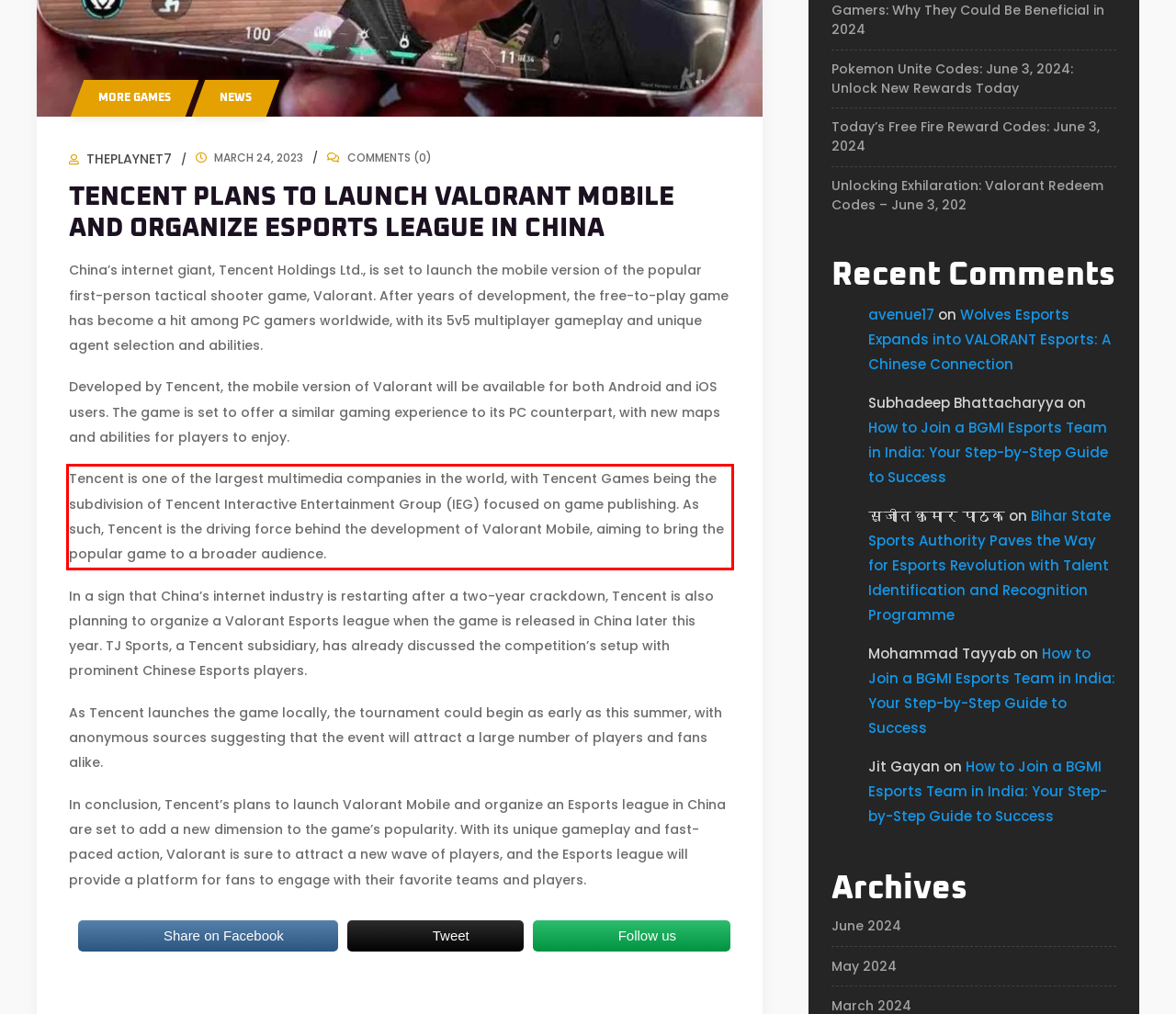Observe the screenshot of the webpage that includes a red rectangle bounding box. Conduct OCR on the content inside this red bounding box and generate the text.

Tencent is one of the largest multimedia companies in the world, with Tencent Games being the subdivision of Tencent Interactive Entertainment Group (IEG) focused on game publishing. As such, Tencent is the driving force behind the development of Valorant Mobile, aiming to bring the popular game to a broader audience.